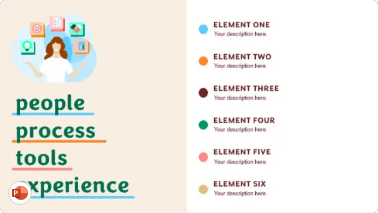Elaborate on all the elements present in the image.

The image titled "Infographic presentation white modern color block" features a clean and contemporary design. On the left side, a stylized illustration of a person is depicted, surrounded by vibrant icons that represent various digital tools or elements, emphasizing the theme of technology and innovation. 

To the right, key concepts are highlighted with an engaging use of color. The words "people," "process," "tools," and "experience" are prominently displayed in a bold, modern font, showcasing the foundational elements of effective workflows or projects. Each term is distinguished by a different color, enhancing visual appeal and readability. Below these core principles, placeholders labeled "ELEMENT ONE" through "ELEMENT SIX" are presented, indicating areas for further elaboration or specific details associated with each term. 

This infographic is likely designed for a presentation context, aiming to convey important concepts related to business, technology, or project management in a visually engaging format.